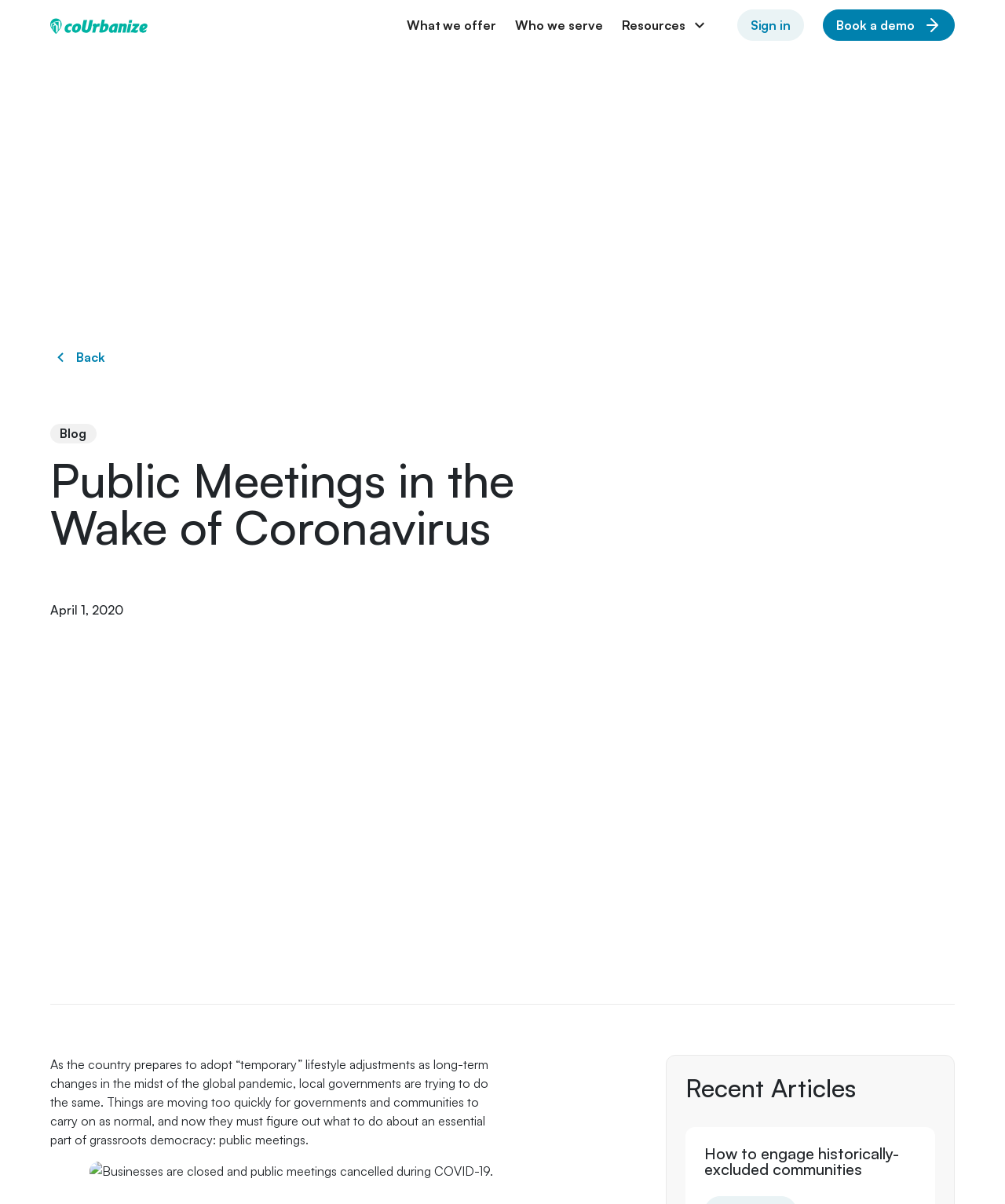Give a detailed account of the webpage.

The webpage appears to be a blog post discussing the impact of the COVID-19 pandemic on public meetings and the democratic process. At the top left of the page, there is a link to "Skip to content" and a logo of "coUrbanize" with a corresponding image. 

To the right of the logo, there are three links: "What we offer", "Who we serve", and "Resources". Below these links, there is an image, and further to the right, there are links to "Sign in" and "Book a demo" with an accompanying image.

In the main content area, there is a button labeled "Back" with an image, followed by a "Blog" label. The title of the blog post, "Public Meetings in the Wake of Coronavirus", is displayed prominently, along with the date "April 1, 2020". 

The main article discusses how local governments are adapting to the pandemic and figuring out how to conduct public meetings safely. The text explains that things are moving too quickly for governments and communities to carry on as normal, and they must find alternative solutions.

Below the main article, there is a section labeled "Recent Articles", which features a heading "How to engage historically-excluded communities" with a corresponding link to the article.